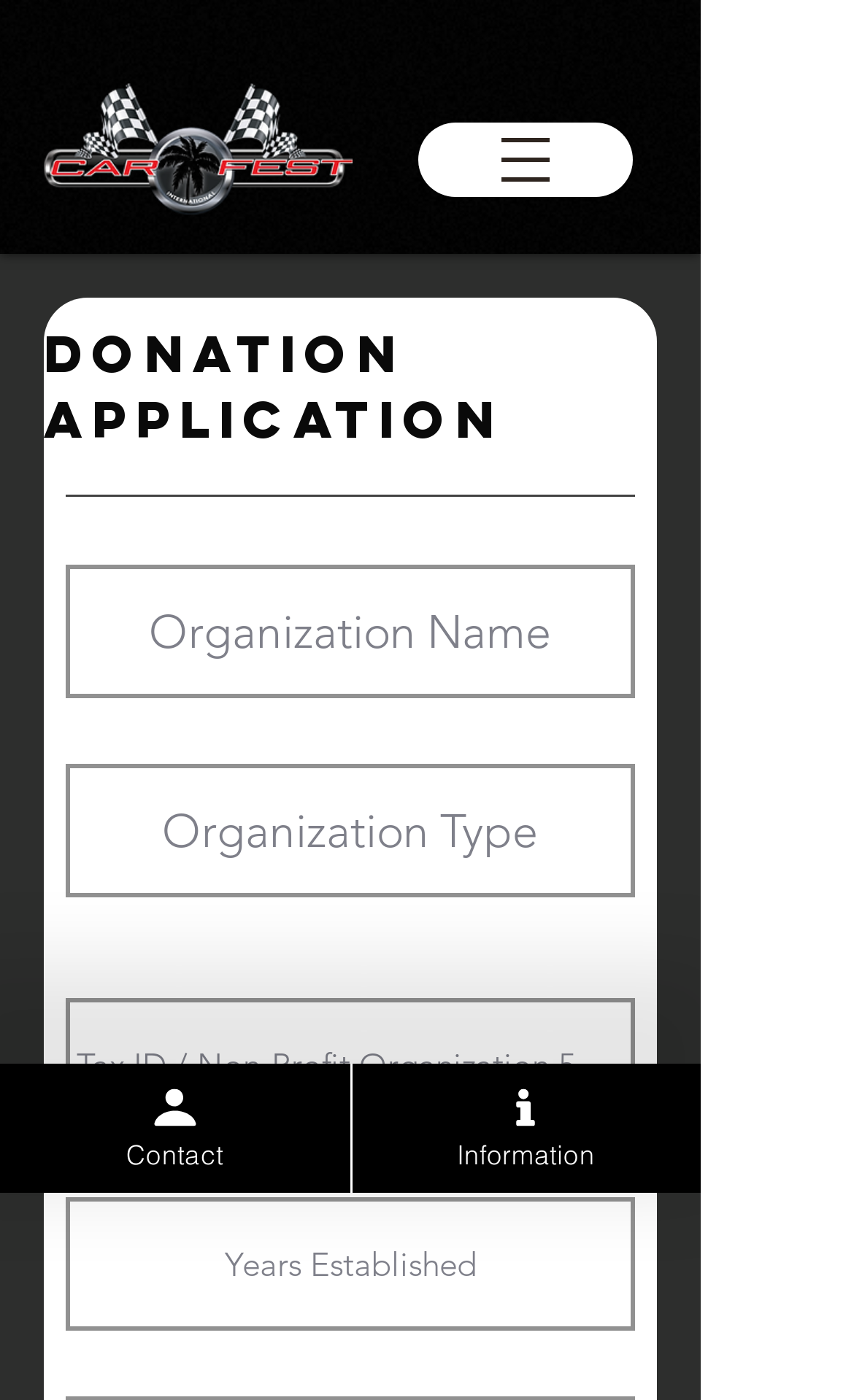What is the position of the 'Car-Fest-Logo.png'?
Refer to the image and respond with a one-word or short-phrase answer.

Top left